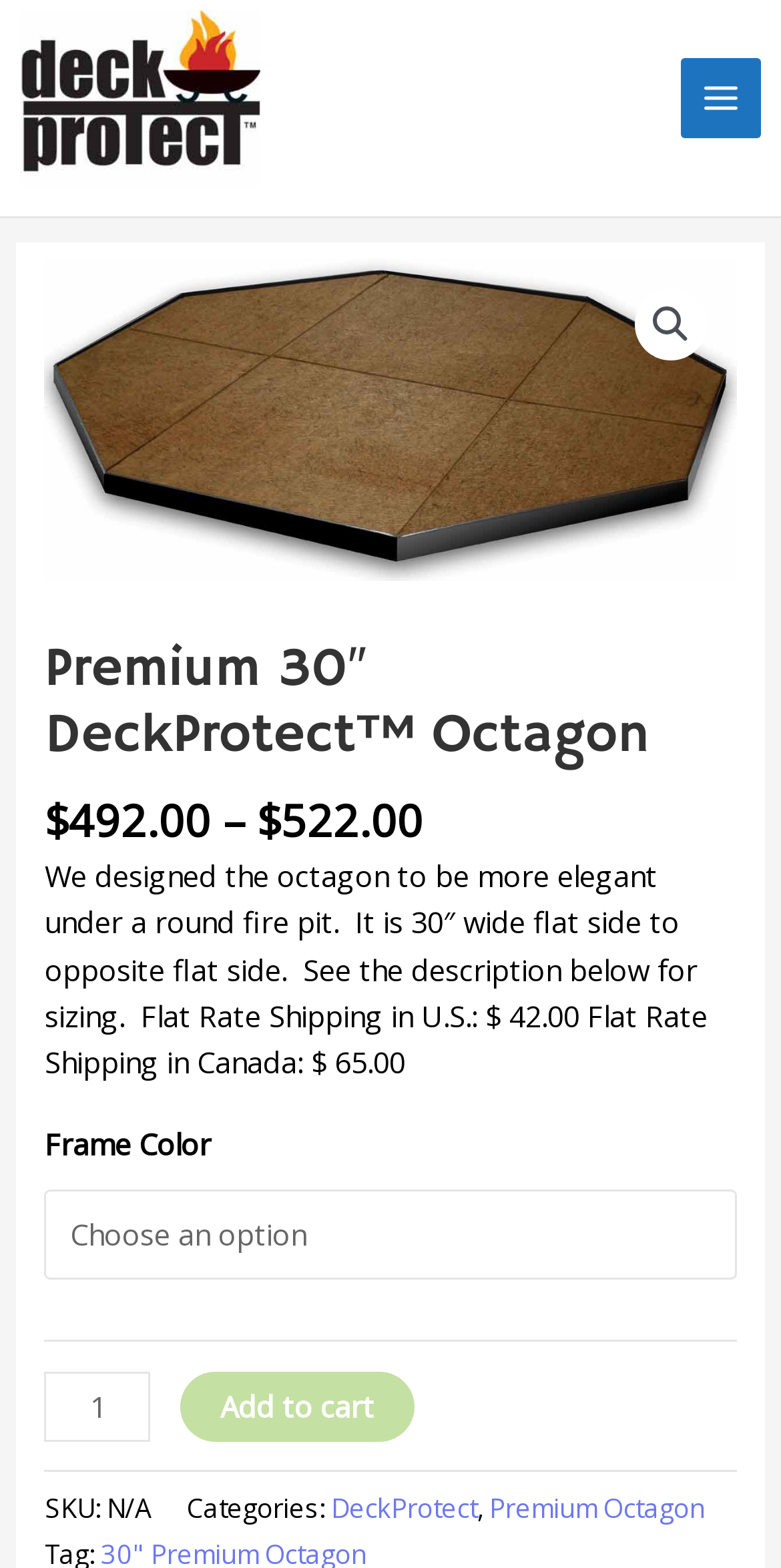Pinpoint the bounding box coordinates of the clickable area necessary to execute the following instruction: "Visit the 'DeckProtect' category". The coordinates should be given as four float numbers between 0 and 1, namely [left, top, right, bottom].

[0.424, 0.95, 0.611, 0.973]